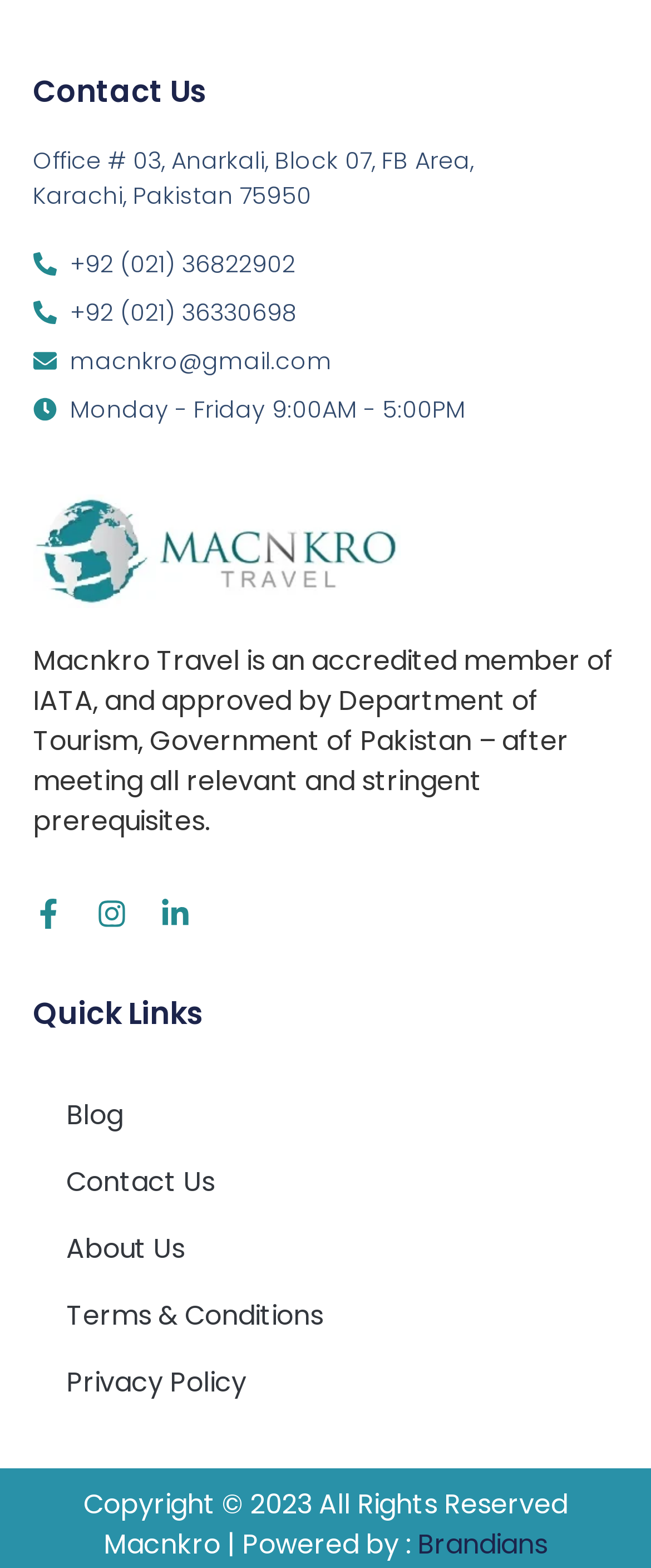Locate the bounding box coordinates of the segment that needs to be clicked to meet this instruction: "Contact us via phone".

[0.05, 0.157, 0.715, 0.18]